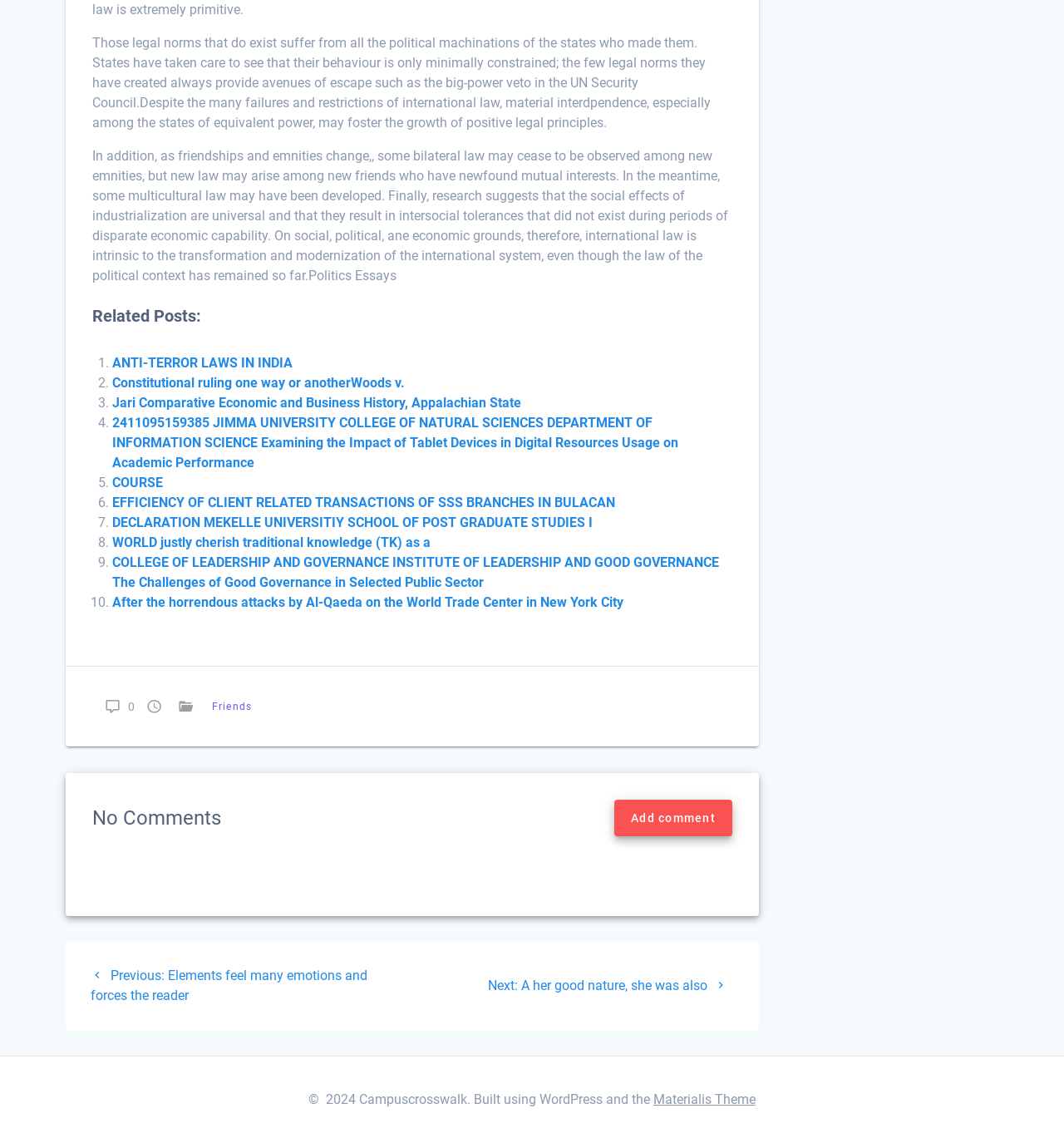Please identify the bounding box coordinates of the clickable area that will allow you to execute the instruction: "Click on the 'Comments' button".

[0.098, 0.611, 0.113, 0.626]